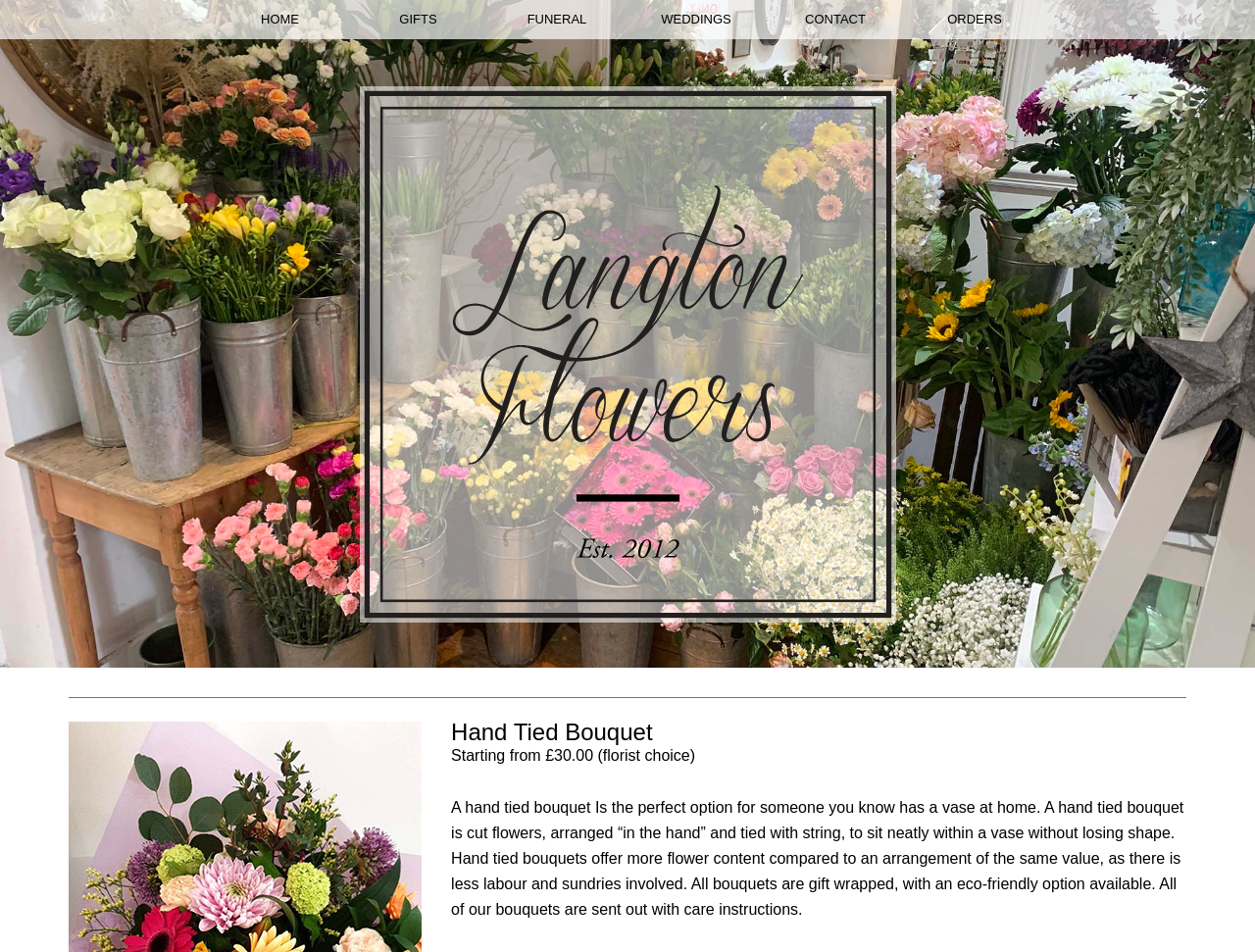Describe all the key features of the webpage in detail.

The webpage is about Langton Flowers, a florist that offers various floral arrangements for different occasions. At the top of the page, there is a navigation menu with six links: "HOME", "GIFTS", "FUNERAL", "WEDDINGS", "CONTACT", and "ORDERS", which are evenly spaced and aligned horizontally.

Below the navigation menu, the main content of the page is focused on "Hand Tied Bouquet". There is a large heading that reads "Hand Tied Bouquet" near the top of the main content area. Directly below the heading, there is a text that reads "Starting from £30.00 (florist choice)".

Further down, there is a detailed description of what a hand tied bouquet is, its benefits, and how it is prepared and presented. The text explains that a hand tied bouquet is a perfect option for someone who has a vase at home, and it offers more flower content compared to an arrangement of the same value. The description also mentions that all bouquets are gift wrapped, with an eco-friendly option available, and that care instructions are included.

There are no images on the page. The overall layout is simple and easy to navigate, with a clear focus on the "Hand Tied Bouquet" product.